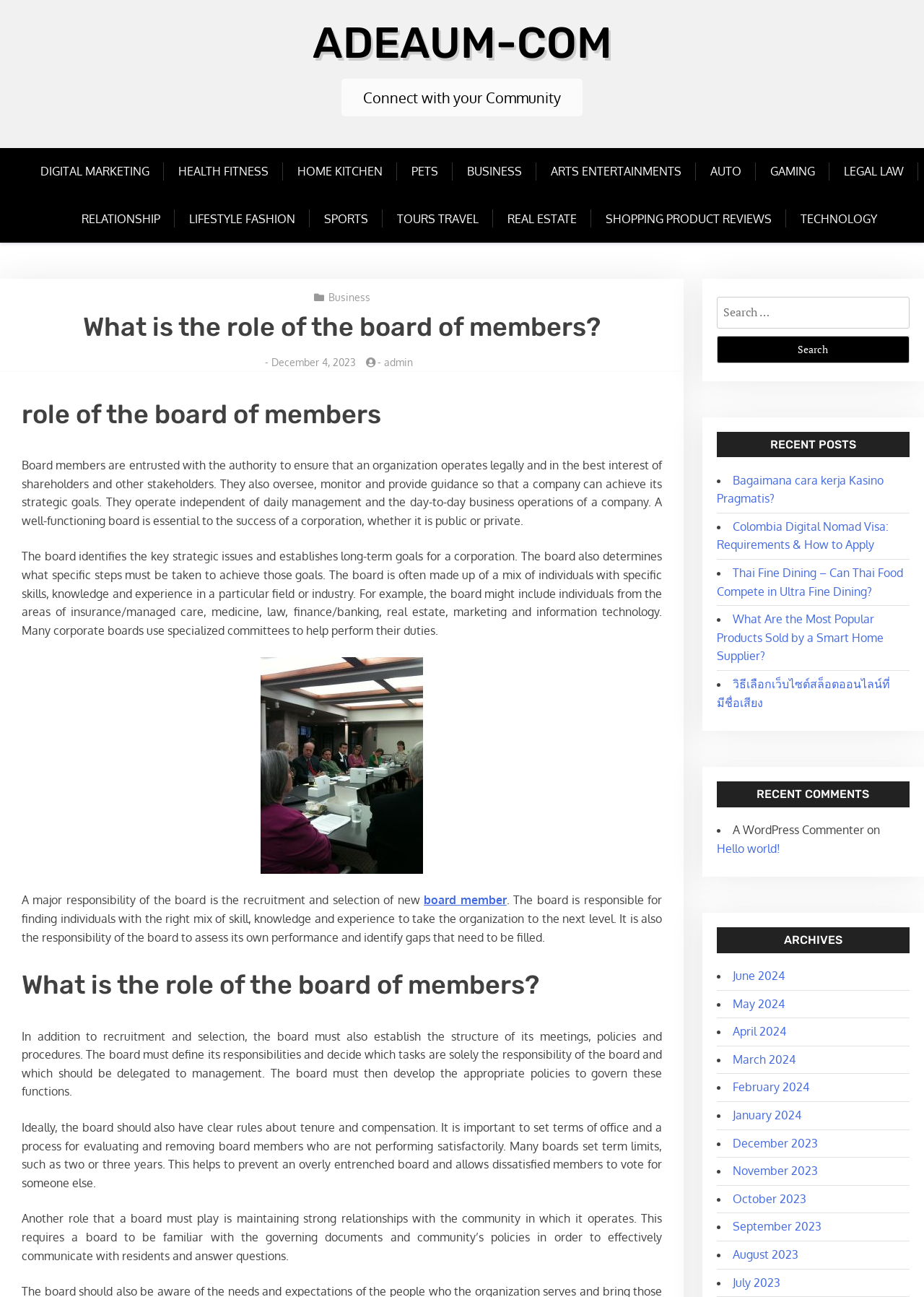Can you pinpoint the bounding box coordinates for the clickable element required for this instruction: "Read the 'What is the role of the board of members?' article"? The coordinates should be four float numbers between 0 and 1, i.e., [left, top, right, bottom].

[0.023, 0.236, 0.728, 0.268]